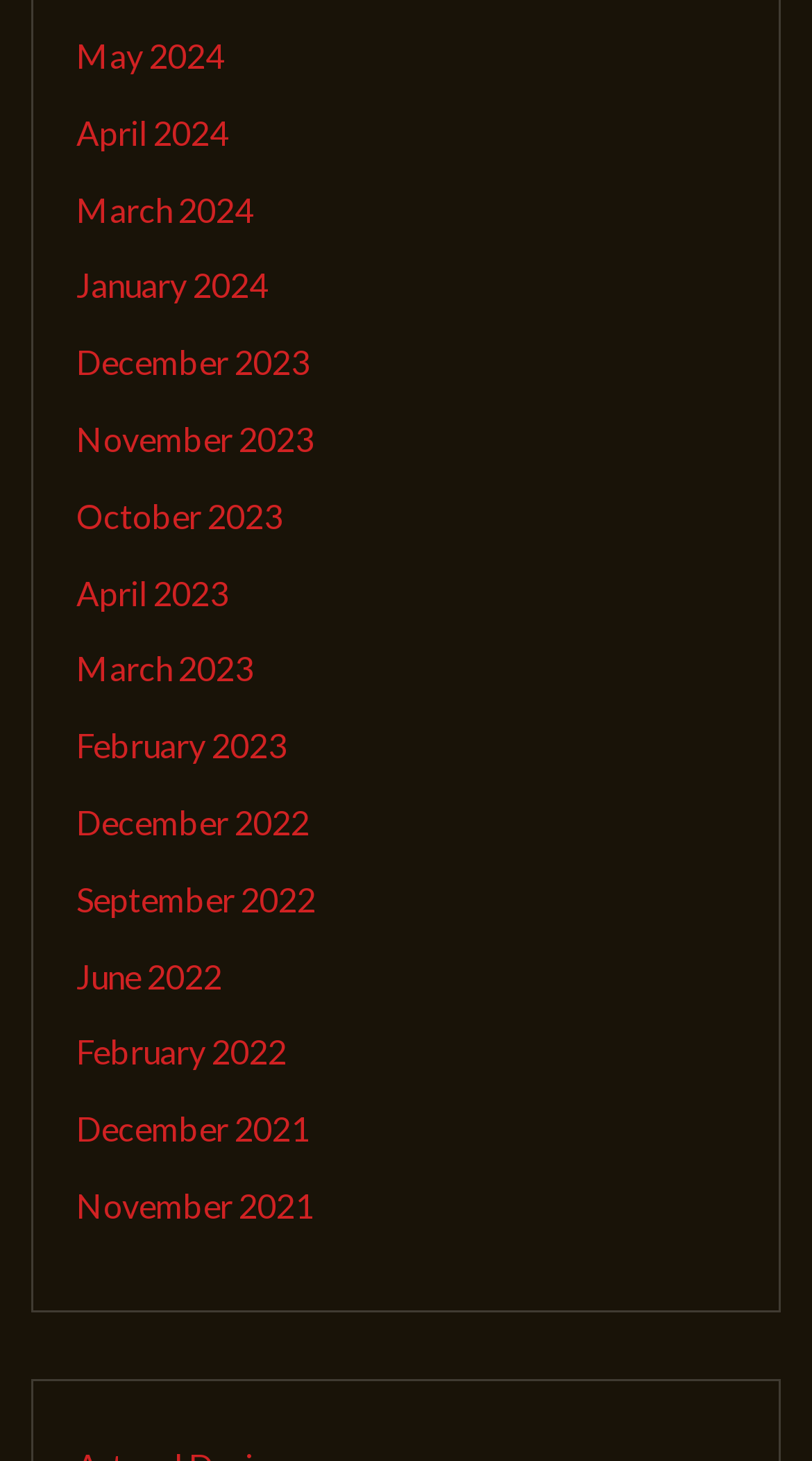Find the bounding box coordinates for the UI element that matches this description: "January 2024".

[0.094, 0.182, 0.33, 0.209]